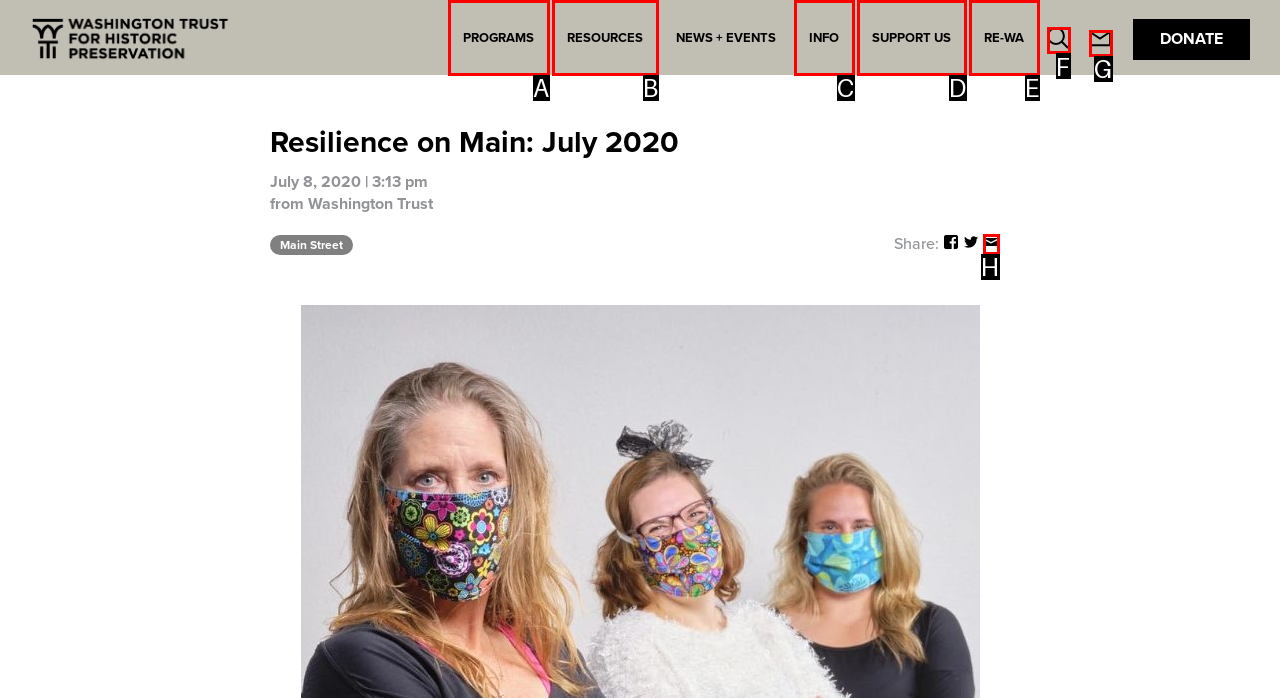Tell me which one HTML element I should click to complete the following task: Search for something Answer with the option's letter from the given choices directly.

F